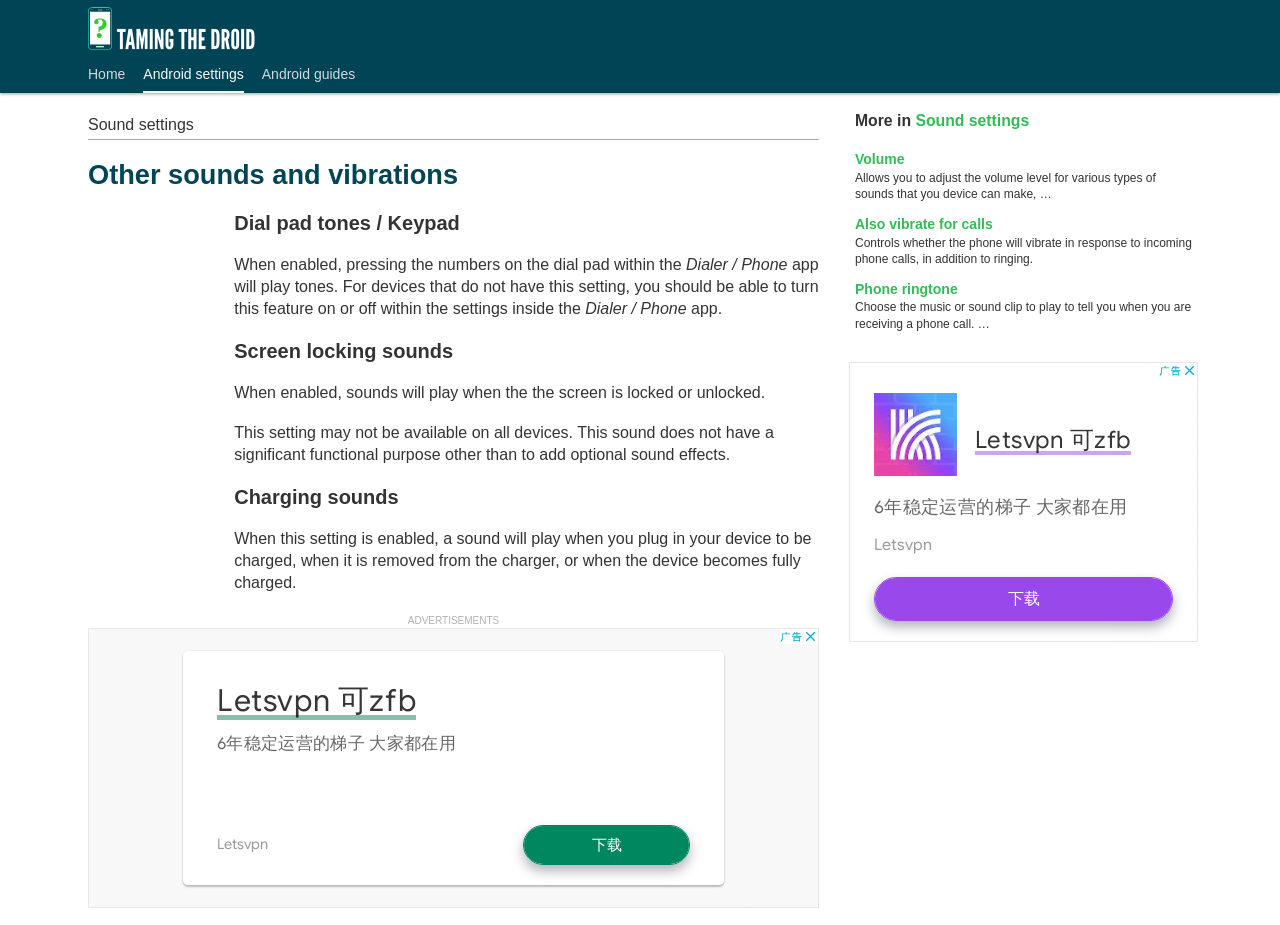Using the element description provided, determine the bounding box coordinates in the format (top-left x, top-left y, bottom-right x, bottom-right y). Ensure that all values are floating point numbers between 0 and 1. Element description: Start Free

None